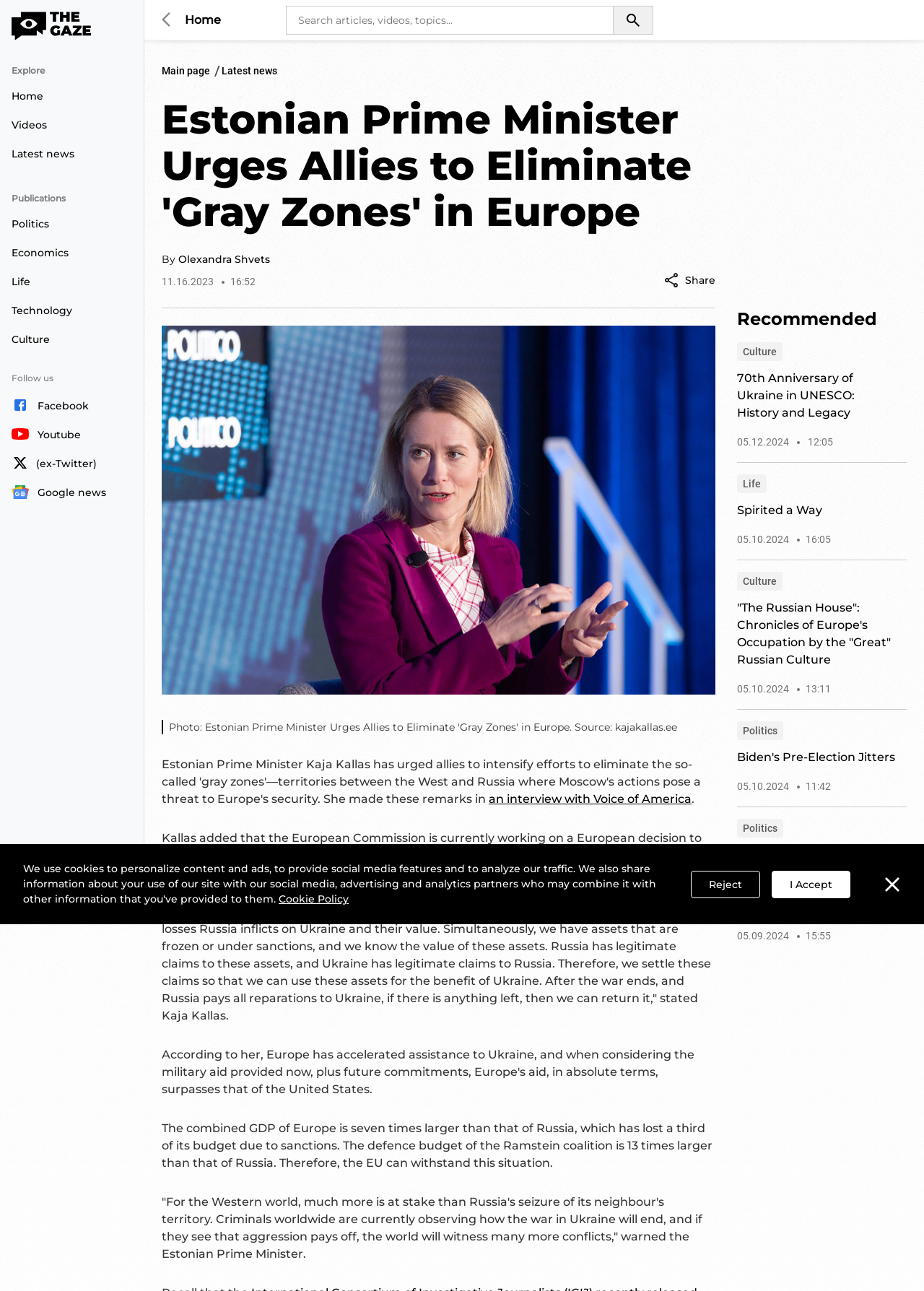Summarize the webpage with a detailed and informative caption.

The webpage is an article from The Gaze, titled "Estonian Prime Minister Urges Allies to Eliminate 'Gray Zones' in Europe". At the top, there is a navigation bar with links to "Home", "Videos", "Latest news", and other categories. Below the navigation bar, there is a search box and a button to search on the site. 

On the left side, there are links to social media platforms, including Facebook, YouTube, and Twitter. 

The main content of the article is divided into sections. The title of the article is followed by the author's name, "Olexandra Shvets", and the date and time of publication, "11.16.2023 16:52". Below the title, there is a photo related to the article. 

The article itself is divided into paragraphs, with quotes from Estonian Prime Minister Kaja Kallas. The quotes discuss the importance of eliminating "gray zones" in Europe and the need for the EU to withstand Russia's aggression. 

On the right side, there is a section titled "Recommended" with links to other articles, including "70th Anniversary of Ukraine in UNESCO: History and Legacy", "Spirited a Way", and others. Each recommended article has a title, date, and time of publication. 

At the bottom of the page, there are links to the website's cookie policy and buttons to accept or reject cookies.